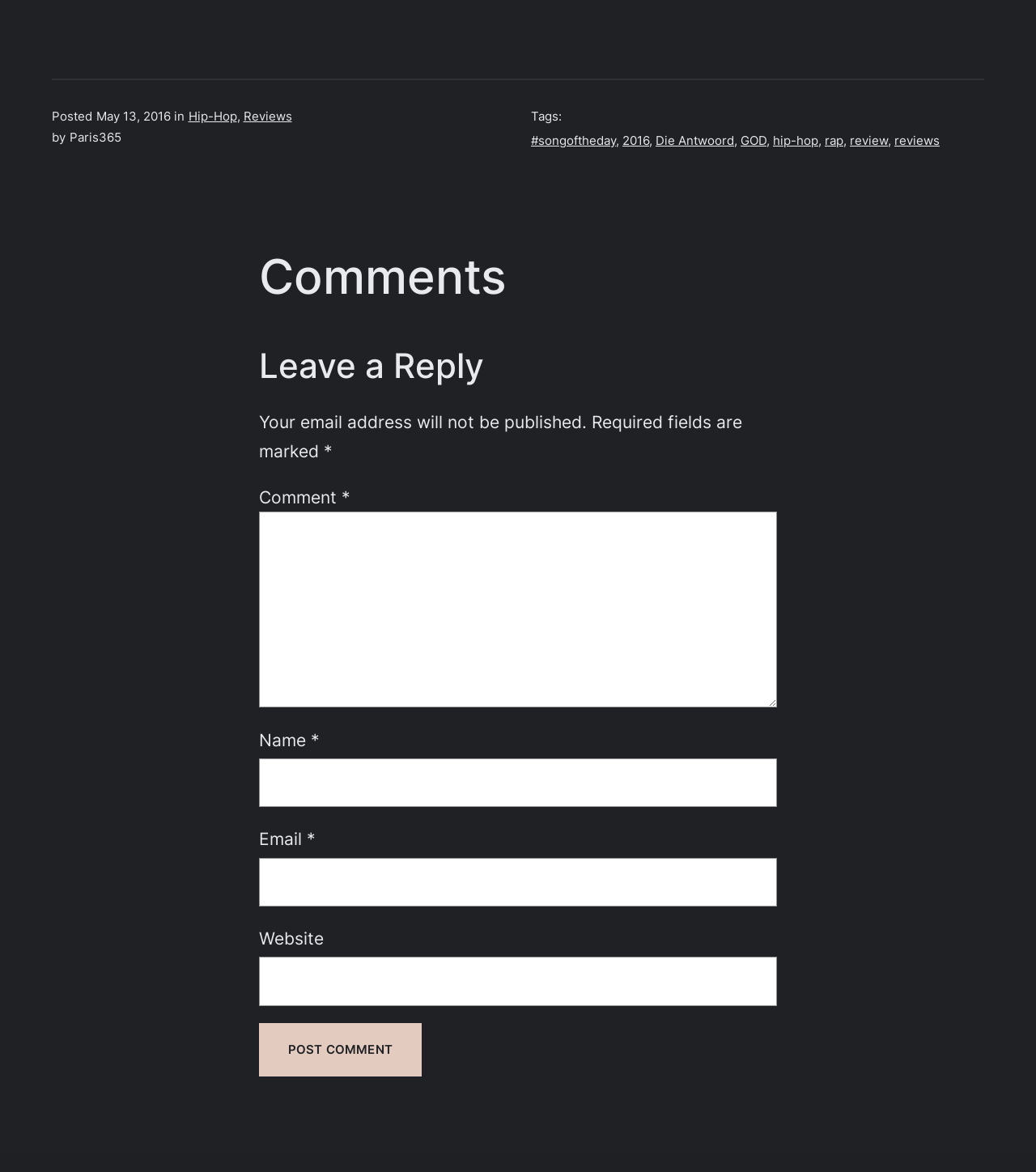Based on the element description "name="submit" value="Post Comment"", predict the bounding box coordinates of the UI element.

[0.25, 0.873, 0.407, 0.919]